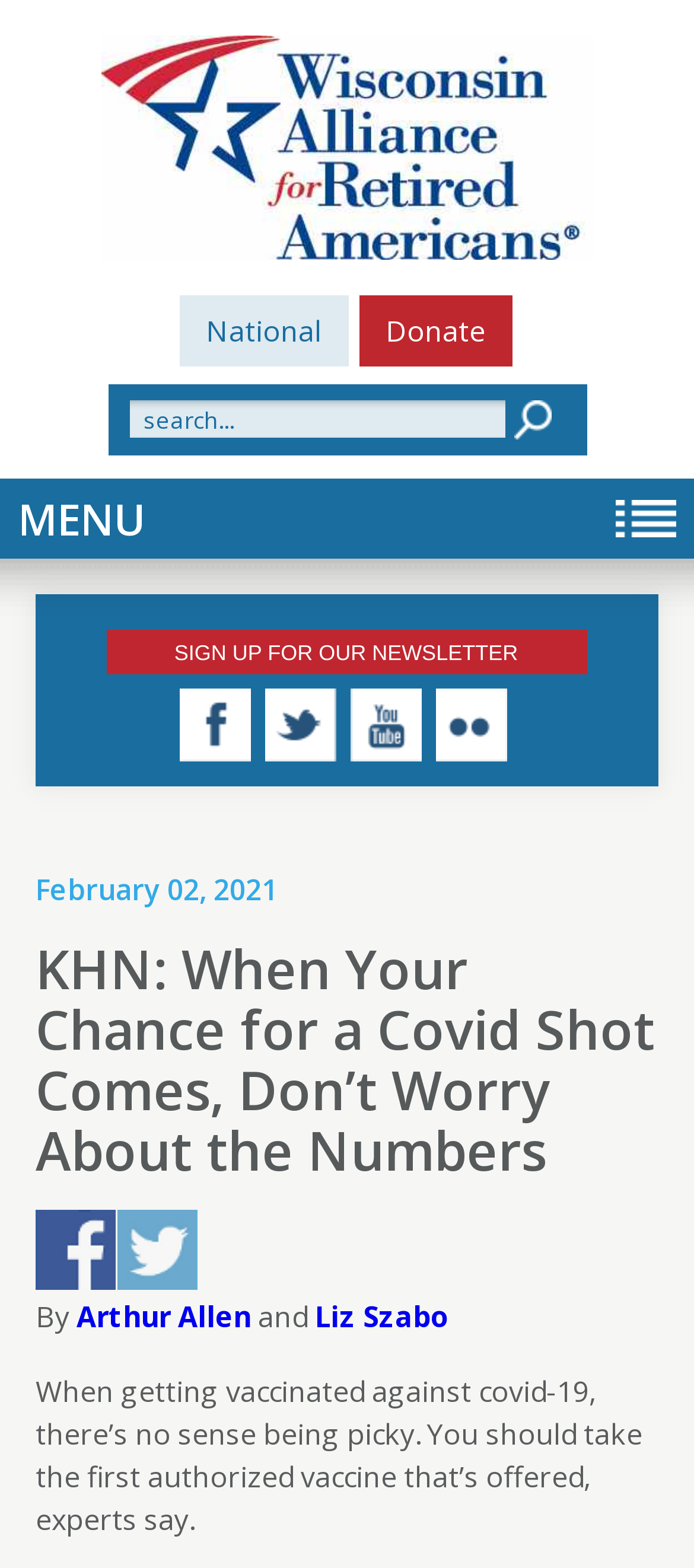What is the topic of the article?
Could you answer the question with a detailed and thorough explanation?

The topic of the article can be determined by reading the heading and the first paragraph of the article, which mentions getting vaccinated against covid-19 and taking the first authorized vaccine that's offered.